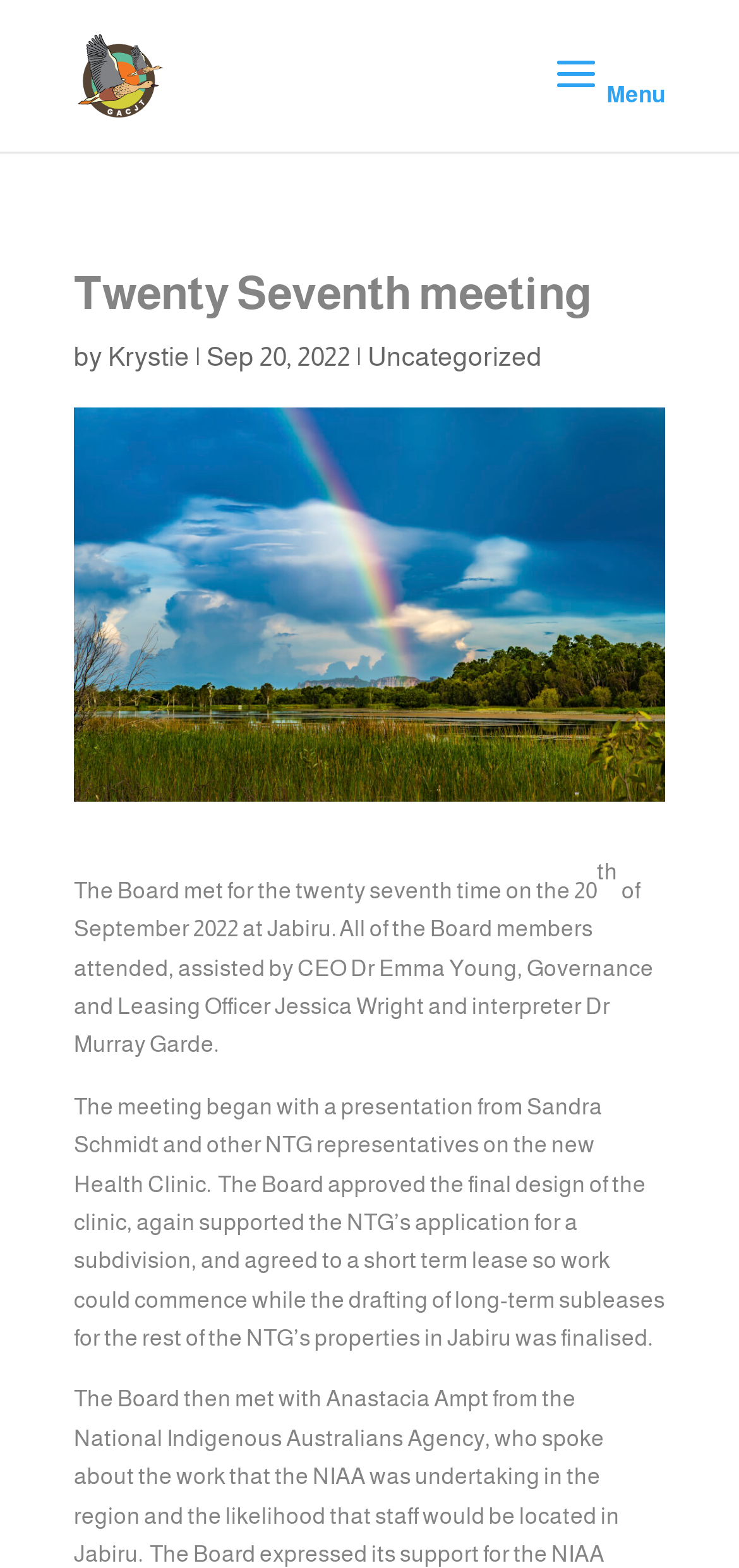Based on the description "Uncategorized", find the bounding box of the specified UI element.

[0.497, 0.218, 0.733, 0.237]